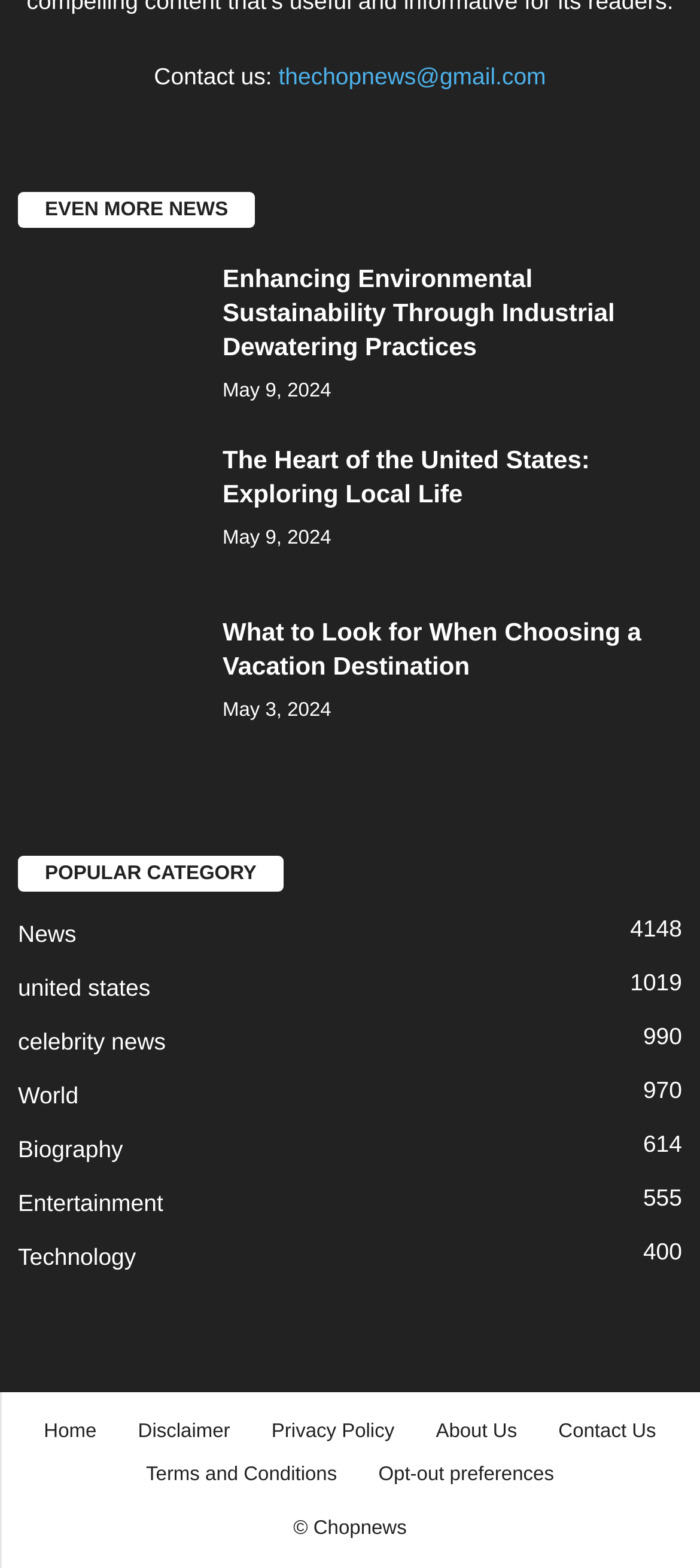What is the date of the article 'Enhancing Environmental Sustainability Through Industrial Dewatering Practices'? Please answer the question using a single word or phrase based on the image.

May 9, 2024